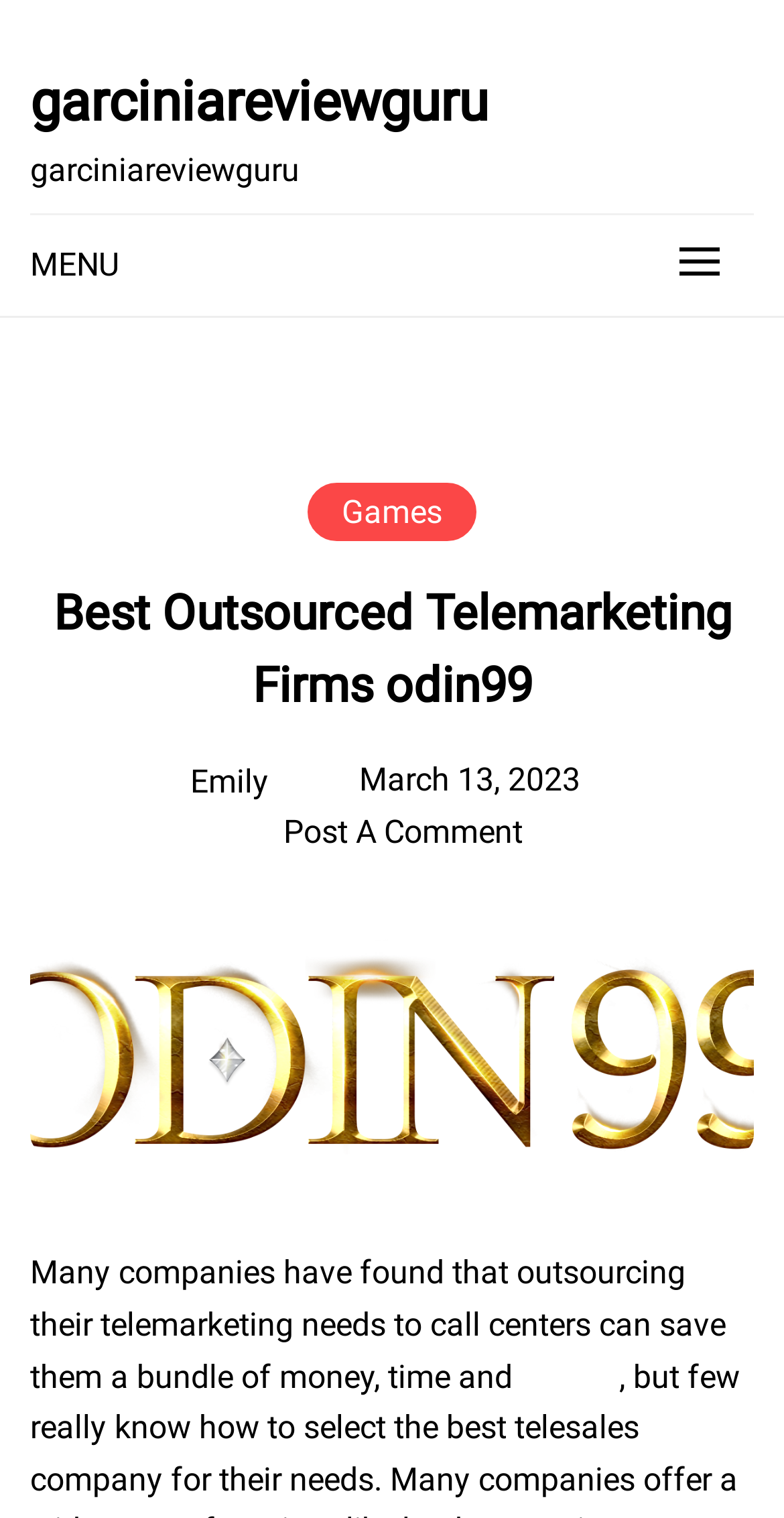What is the topic of the webpage?
Using the details shown in the screenshot, provide a comprehensive answer to the question.

The topic of the webpage can be inferred from the heading element 'Best Outsourced Telemarketing Firms odin99' and the static text 'Many companies have found that outsourcing their telemarketing needs to call centers can save them a bundle of money, time and...'.